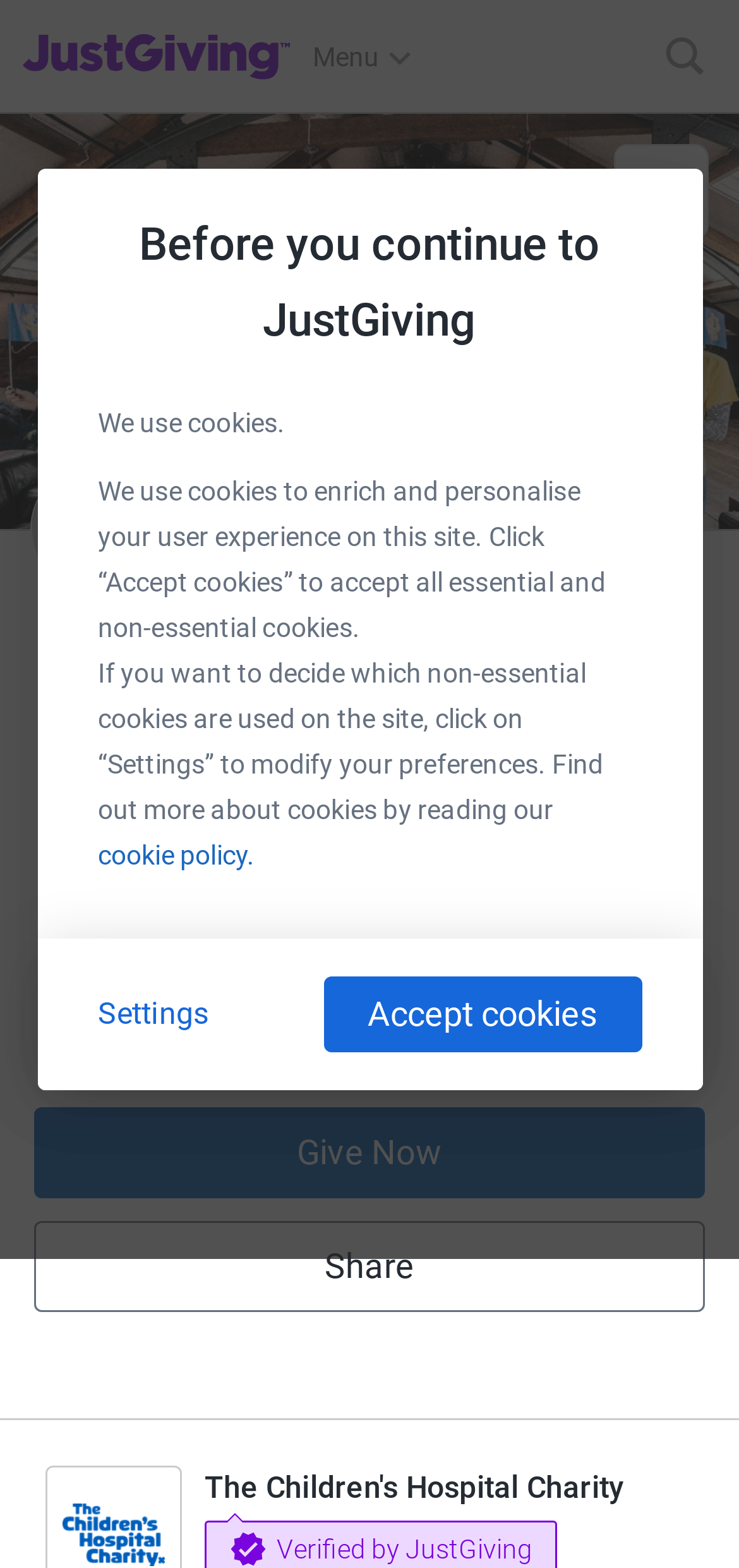Pinpoint the bounding box coordinates of the element that must be clicked to accomplish the following instruction: "View the team fundraiser". The coordinates should be in the format of four float numbers between 0 and 1, i.e., [left, top, right, bottom].

[0.53, 0.429, 0.712, 0.451]